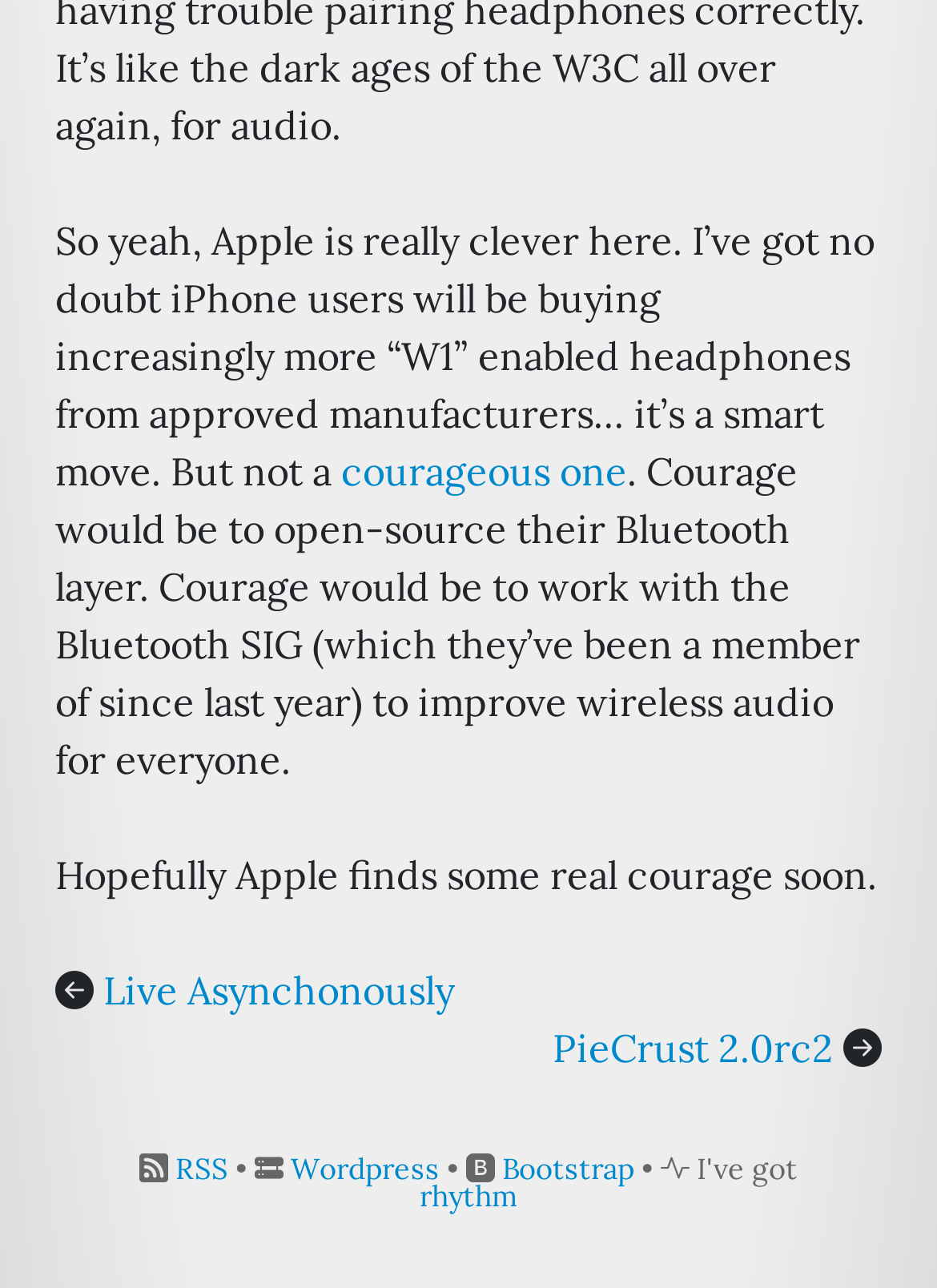Use a single word or phrase to respond to the question:
What is the topic of the main article?

Apple and Bluetooth